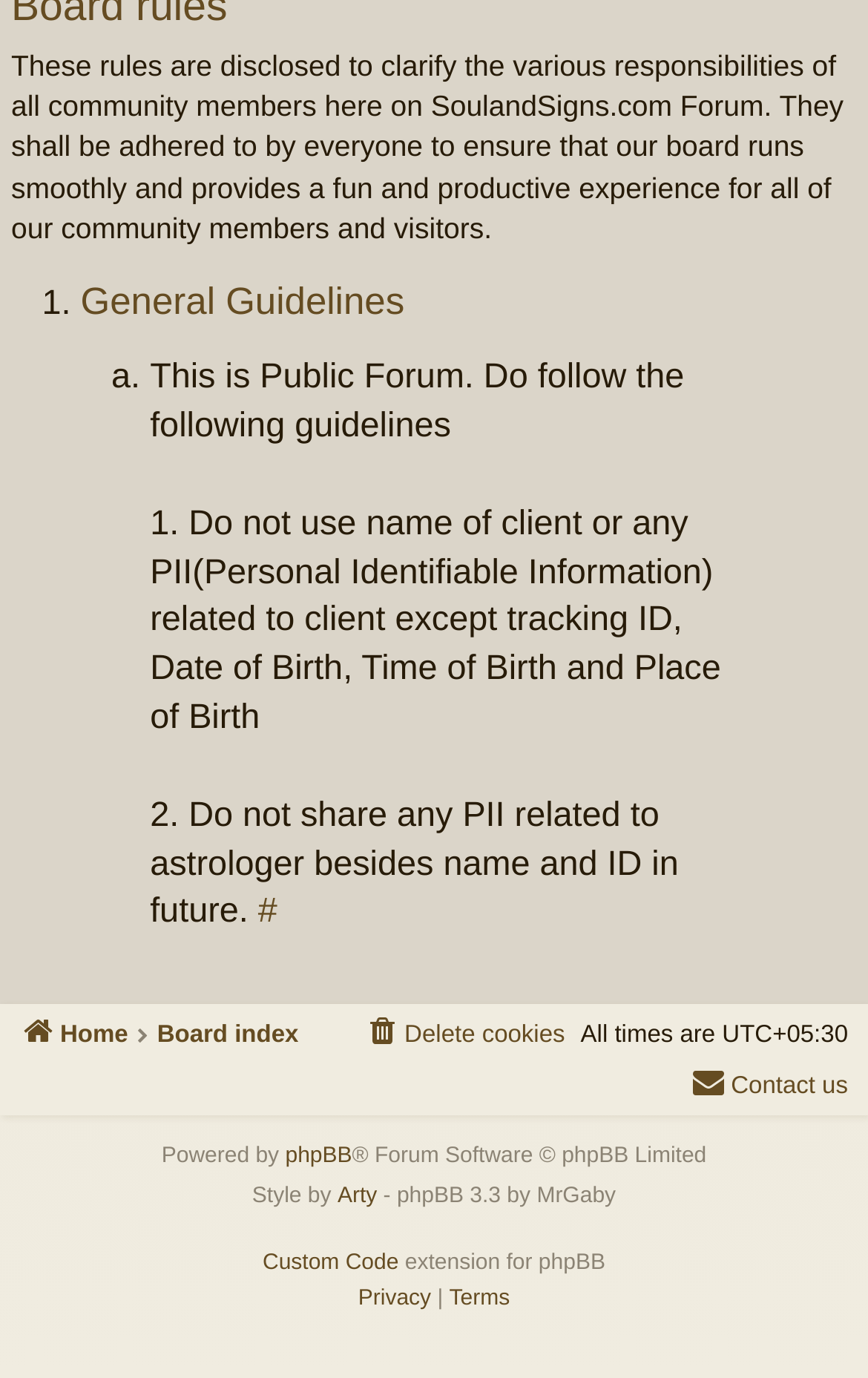Predict the bounding box of the UI element that fits this description: "Home".

[0.023, 0.734, 0.148, 0.769]